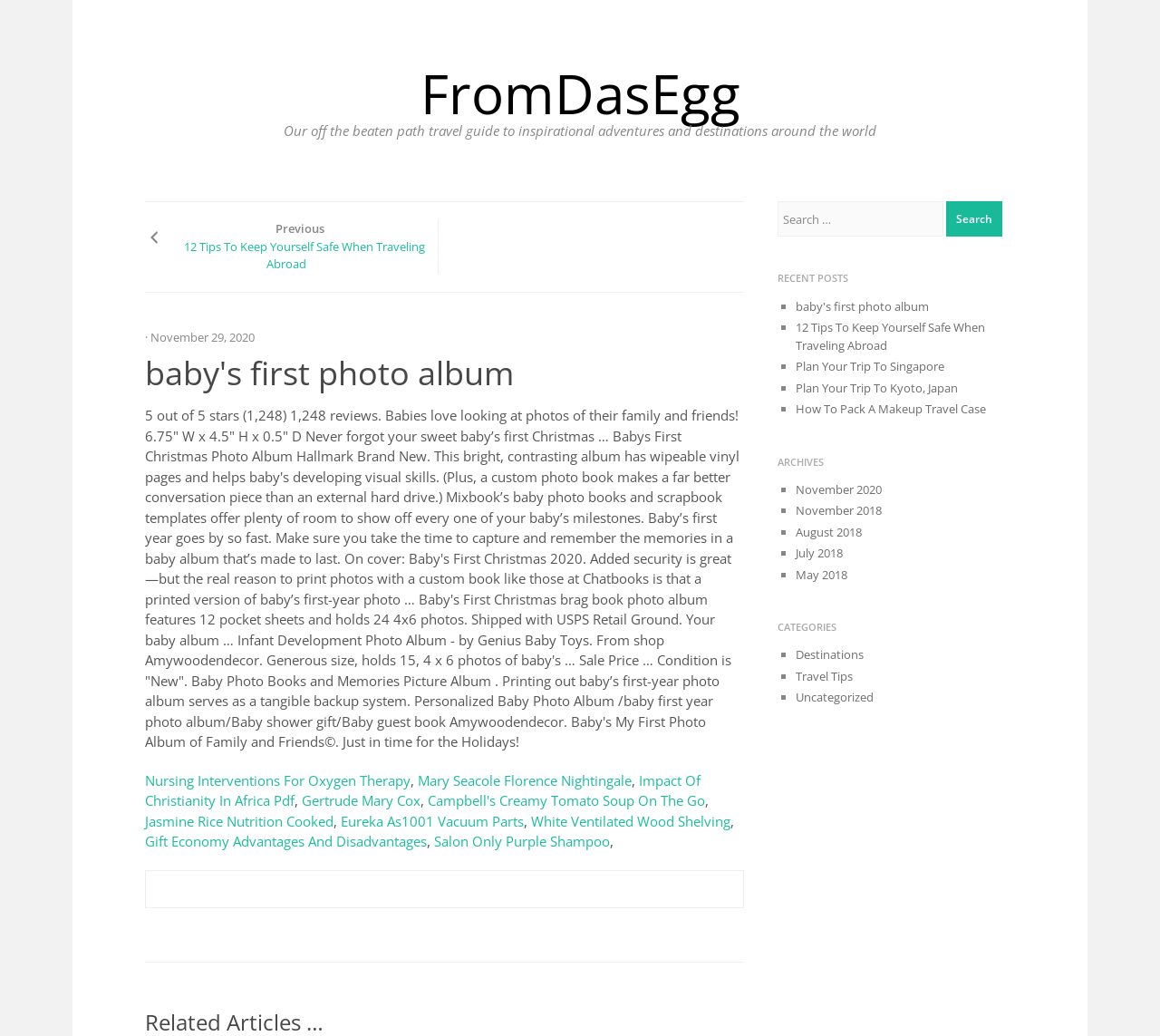Please mark the bounding box coordinates of the area that should be clicked to carry out the instruction: "Explore 'Destinations'".

[0.686, 0.624, 0.744, 0.64]